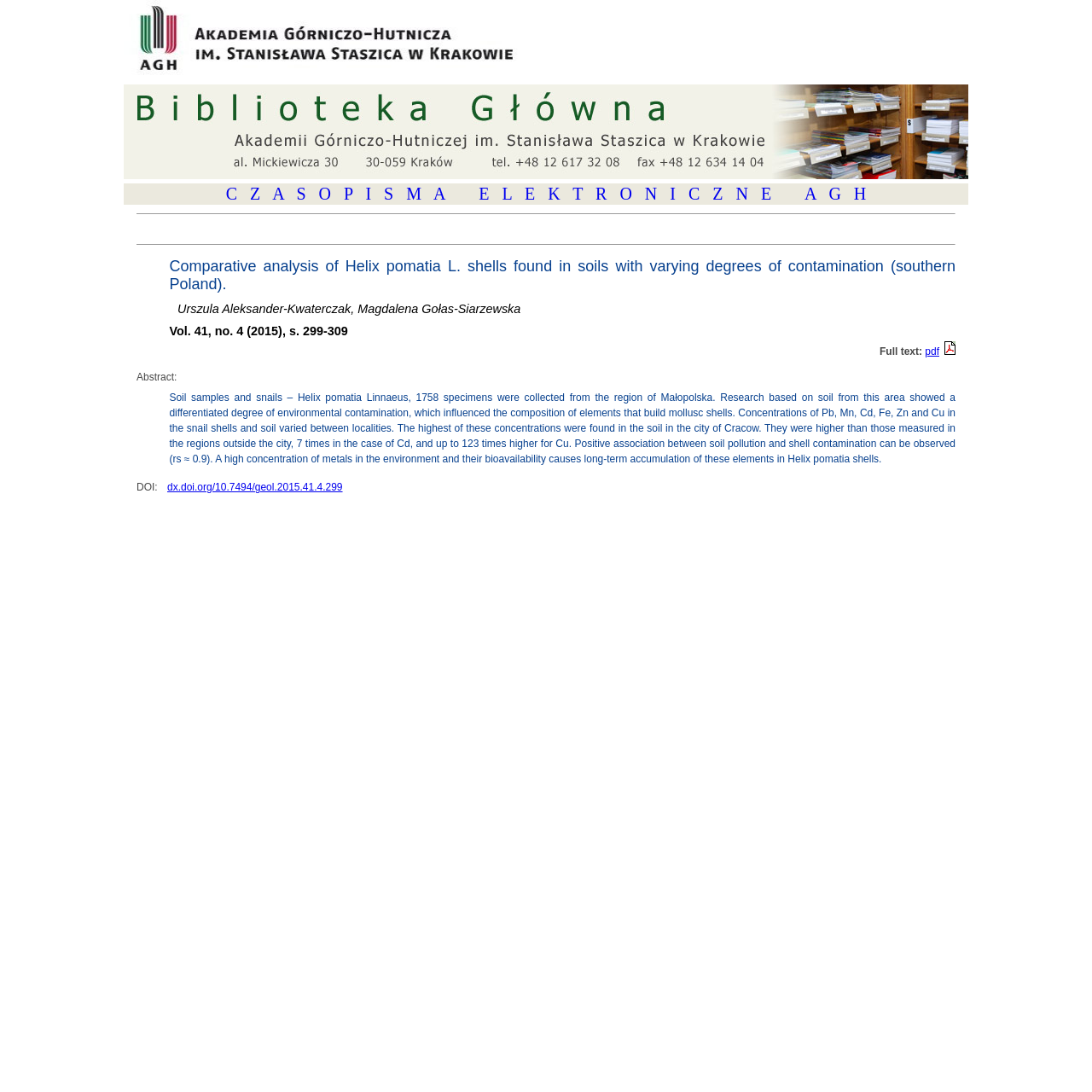Please analyze the image and give a detailed answer to the question:
What is the format of the full text?

The link 'pdf PDF' with the image 'PDF' suggests that the full text is available in PDF format.